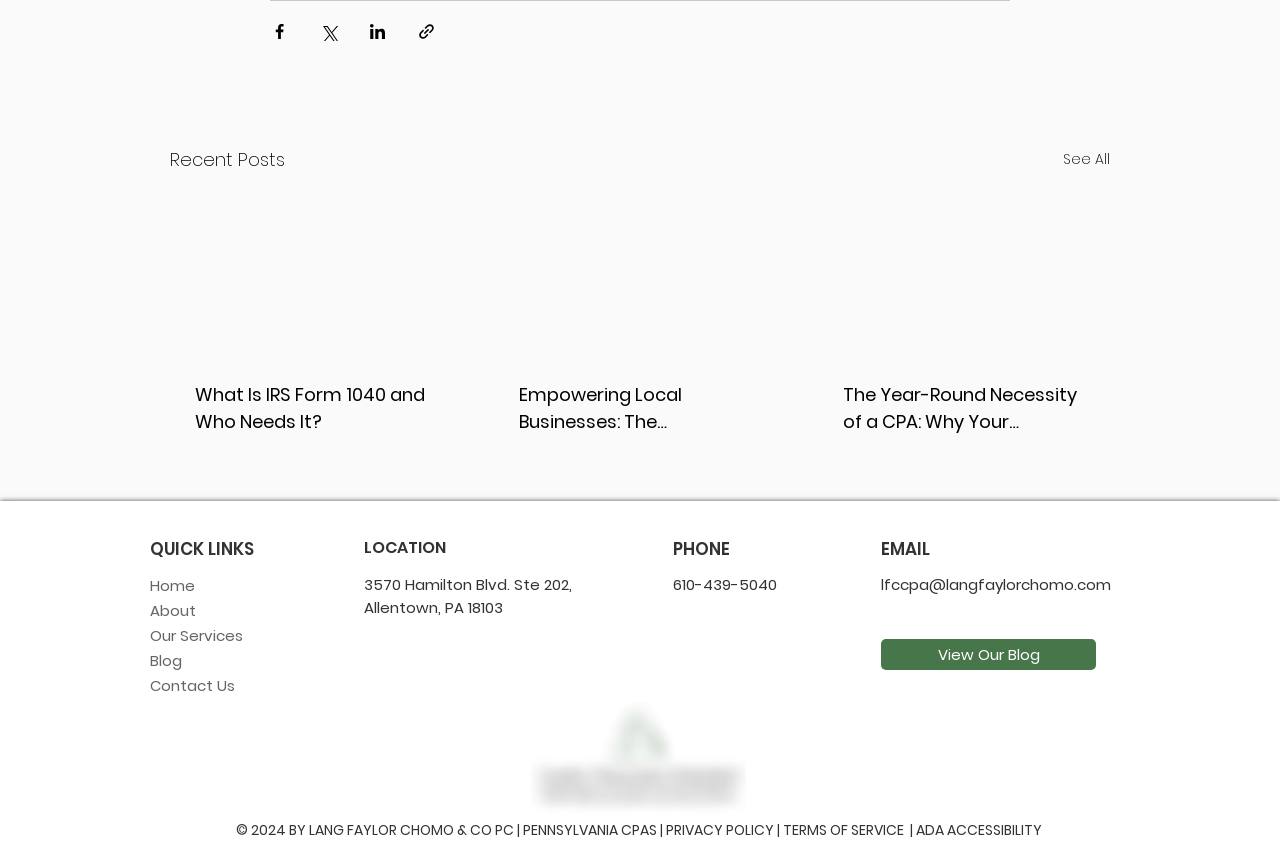Answer the question in a single word or phrase:
What is the name of the company?

Lang Faylor Chomo Certified Public Accountants & Financial Planners